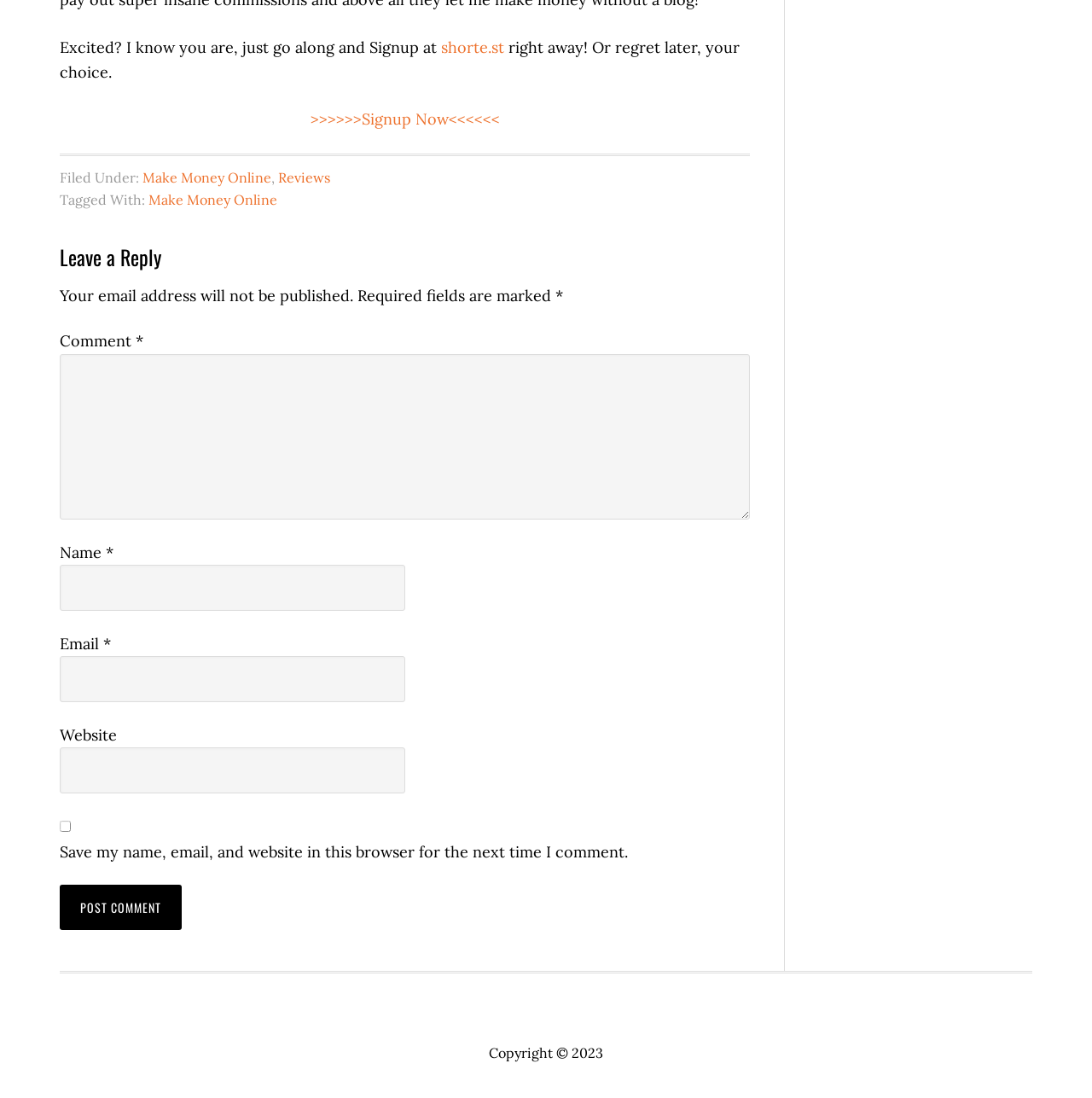Provide the bounding box coordinates of the HTML element described as: "parent_node: Comment * name="comment"". The bounding box coordinates should be four float numbers between 0 and 1, i.e., [left, top, right, bottom].

[0.055, 0.322, 0.687, 0.473]